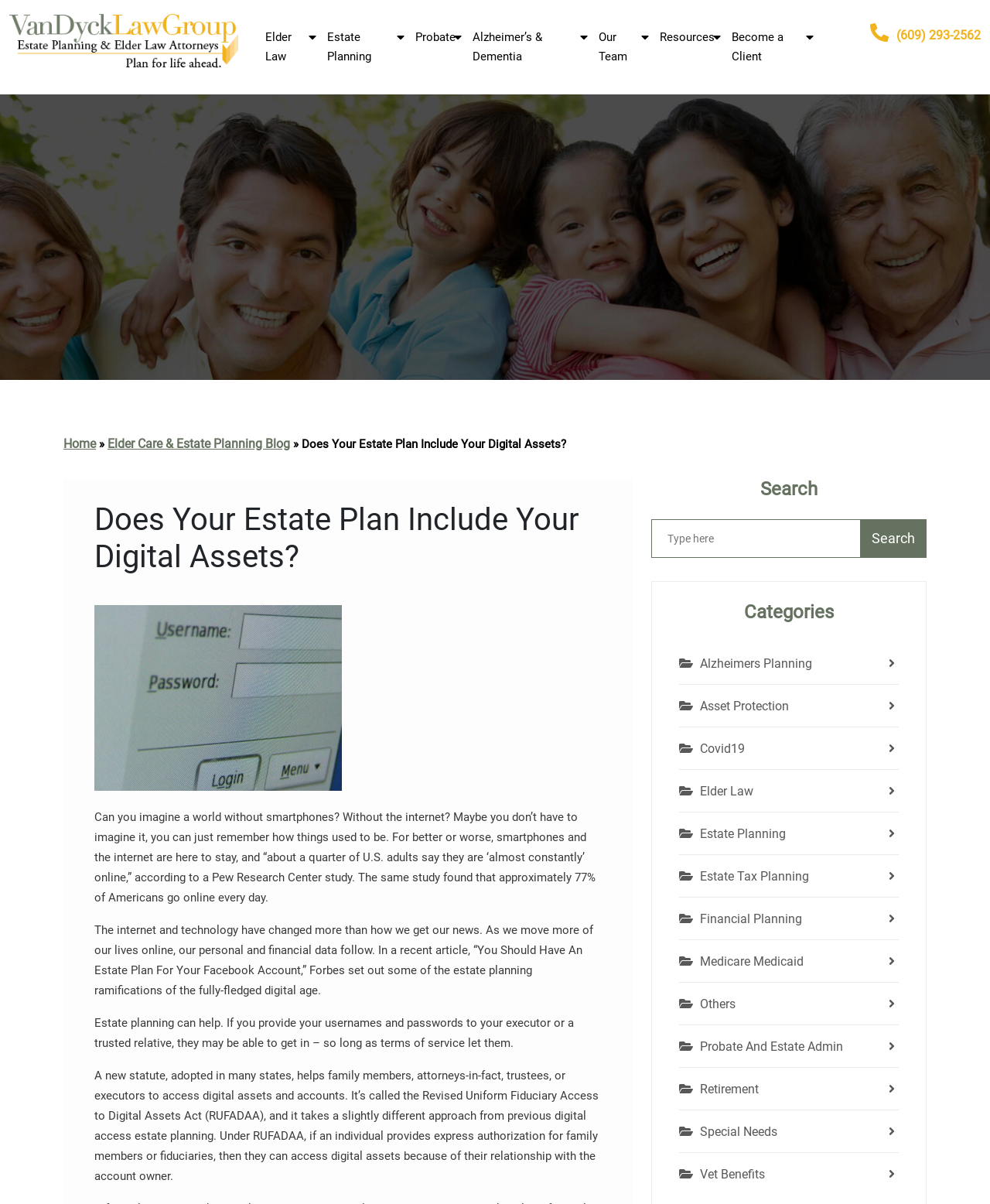Illustrate the webpage thoroughly, mentioning all important details.

The webpage is about estate planning, specifically focusing on digital assets. At the top left, there is a logo of VanDyck Law Group, accompanied by a navigation menu with links to various sections, including "Elder Law", "Estate Planning", "Probate", and more. On the top right, there is a phone number and a link to the "Home" page.

Below the navigation menu, there is a heading that reads "Does Your Estate Plan Include Your Digital Assets?" followed by a brief introduction to the importance of considering digital assets in estate planning. The introduction is accompanied by an image of a person using a computer.

The main content of the page is divided into several paragraphs, which discuss the impact of technology on our lives, the need for estate planning in the digital age, and the Revised Uniform Fiduciary Access to Digital Assets Act (RUFADAA). The text is dense and informative, with no images or breaks in between.

On the right side of the page, there is a search box with a "Search" button, followed by a list of categories with links to various topics, including Alzheimer's planning, asset protection, COVID-19, and more. Each category is represented by an icon and a brief description.

Overall, the webpage is focused on providing information and resources related to estate planning and digital assets, with a clean and organized layout that makes it easy to navigate.